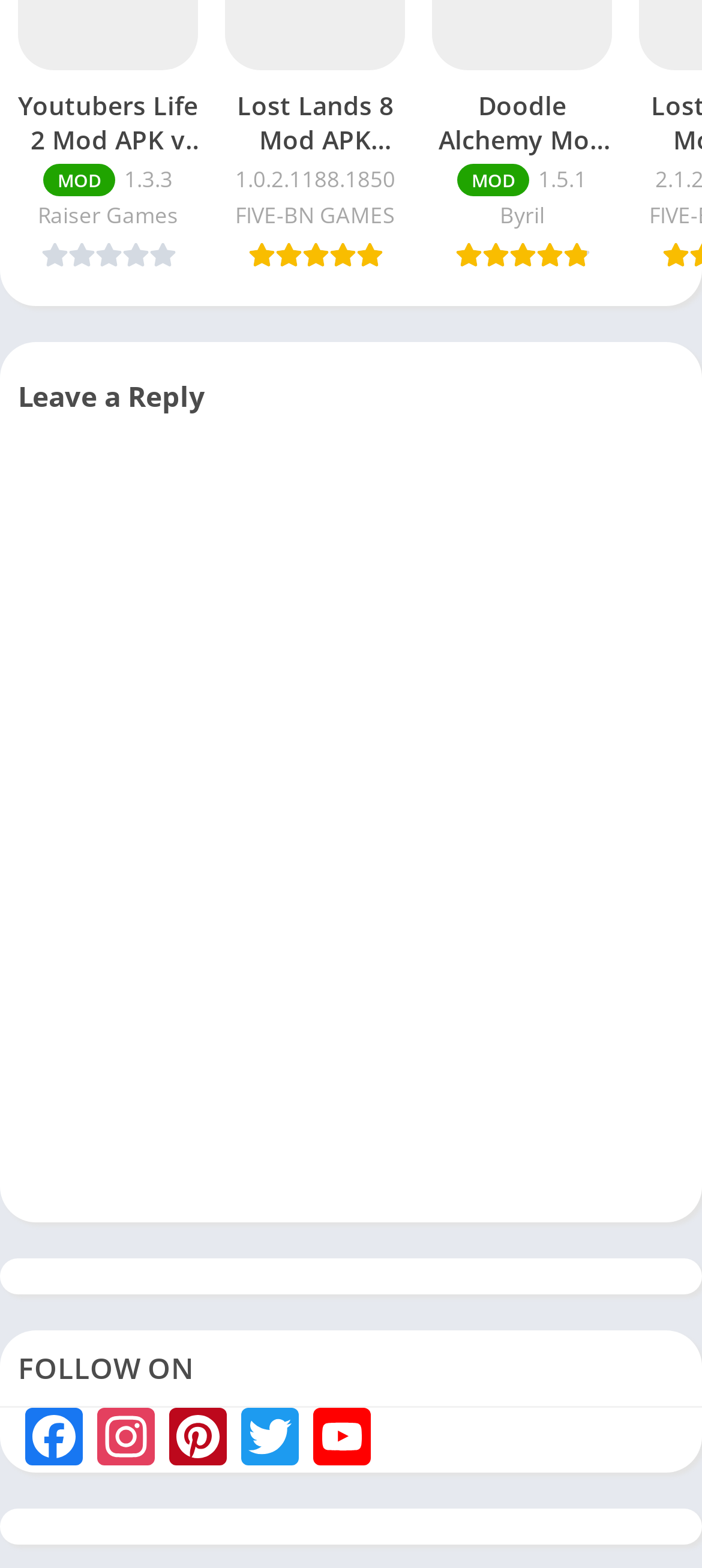Please identify the bounding box coordinates of the clickable area that will allow you to execute the instruction: "Visit Instagram".

[0.128, 0.898, 0.231, 0.94]